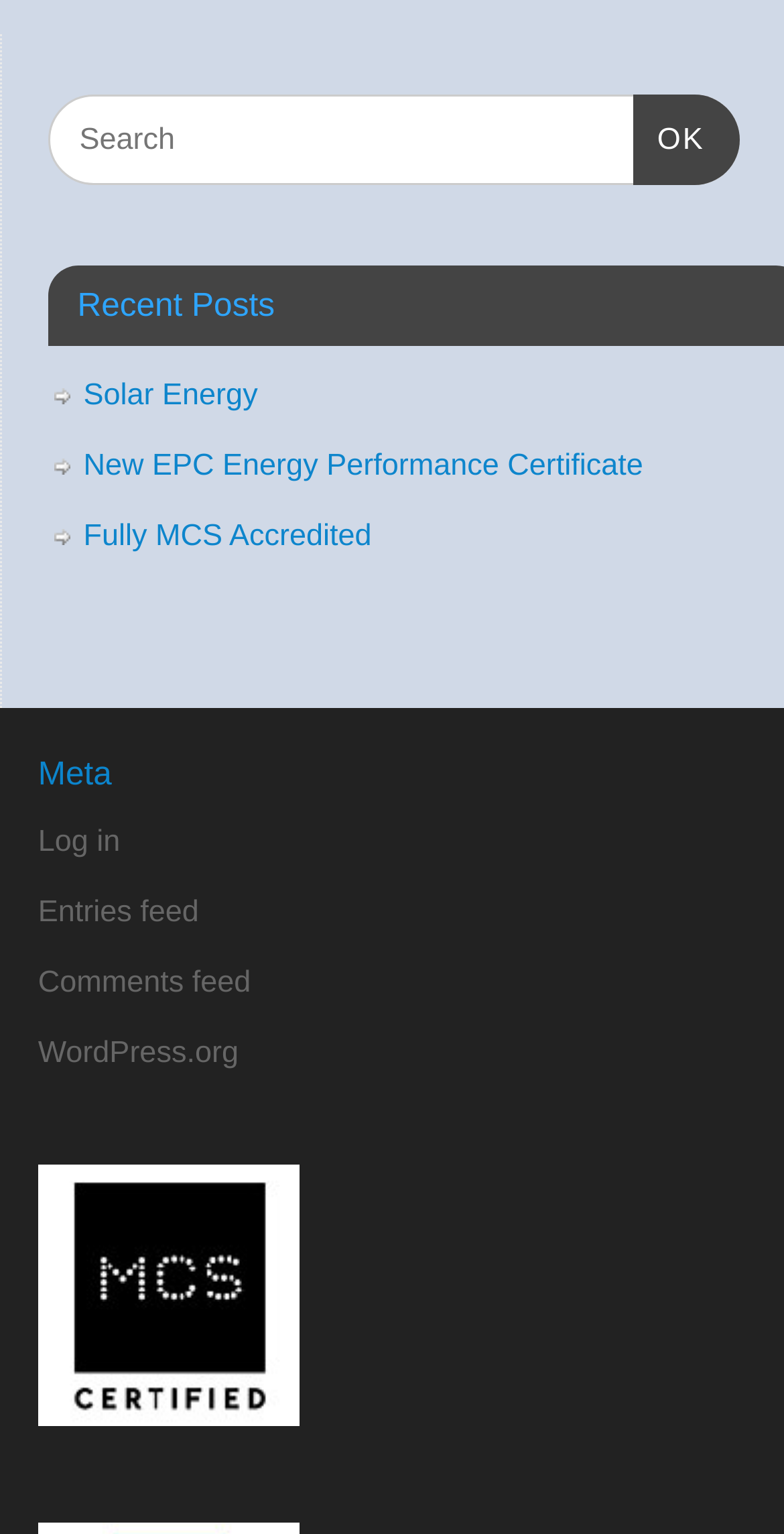What is the topic of the first link?
Provide a well-explained and detailed answer to the question.

The first link is located at the top-left of the webpage, and its text is 'Solar Energy', which suggests that it is related to energy generated from the sun.